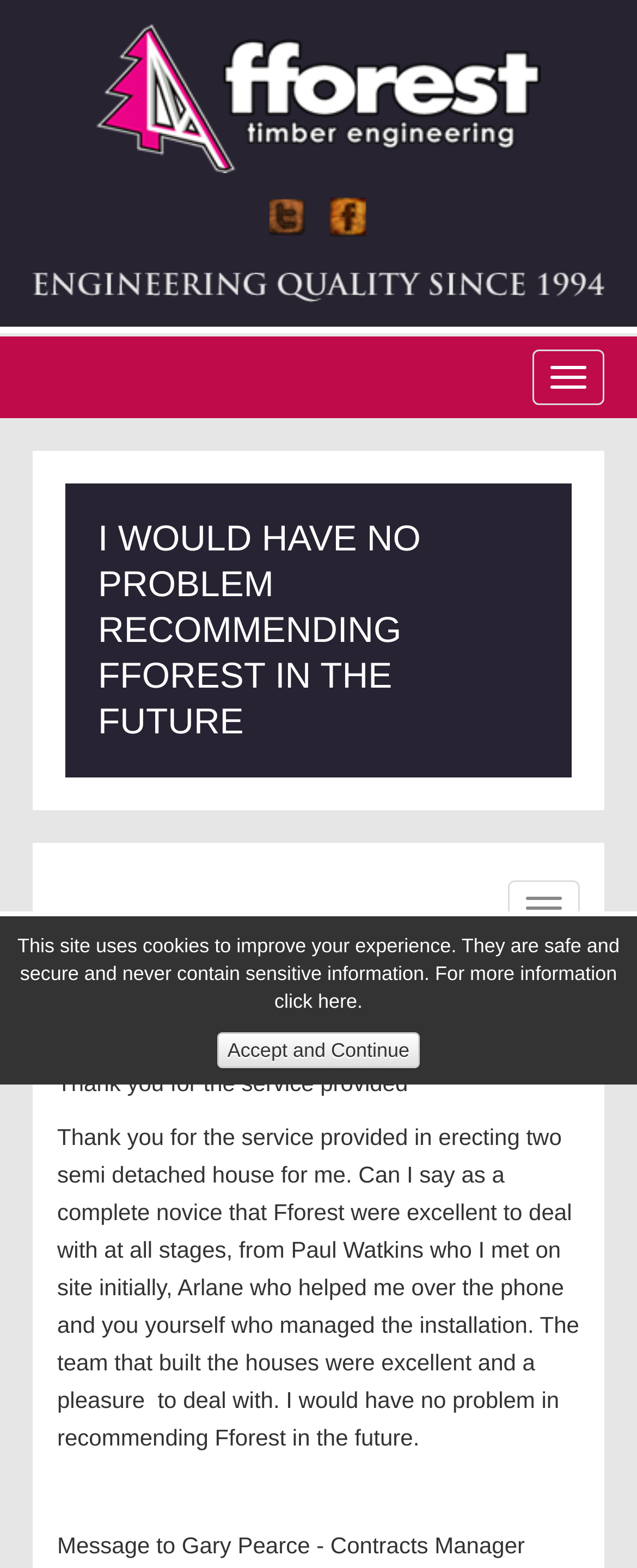Determine the primary headline of the webpage.

I WOULD HAVE NO PROBLEM RECOMMENDING FFOREST IN THE FUTURE